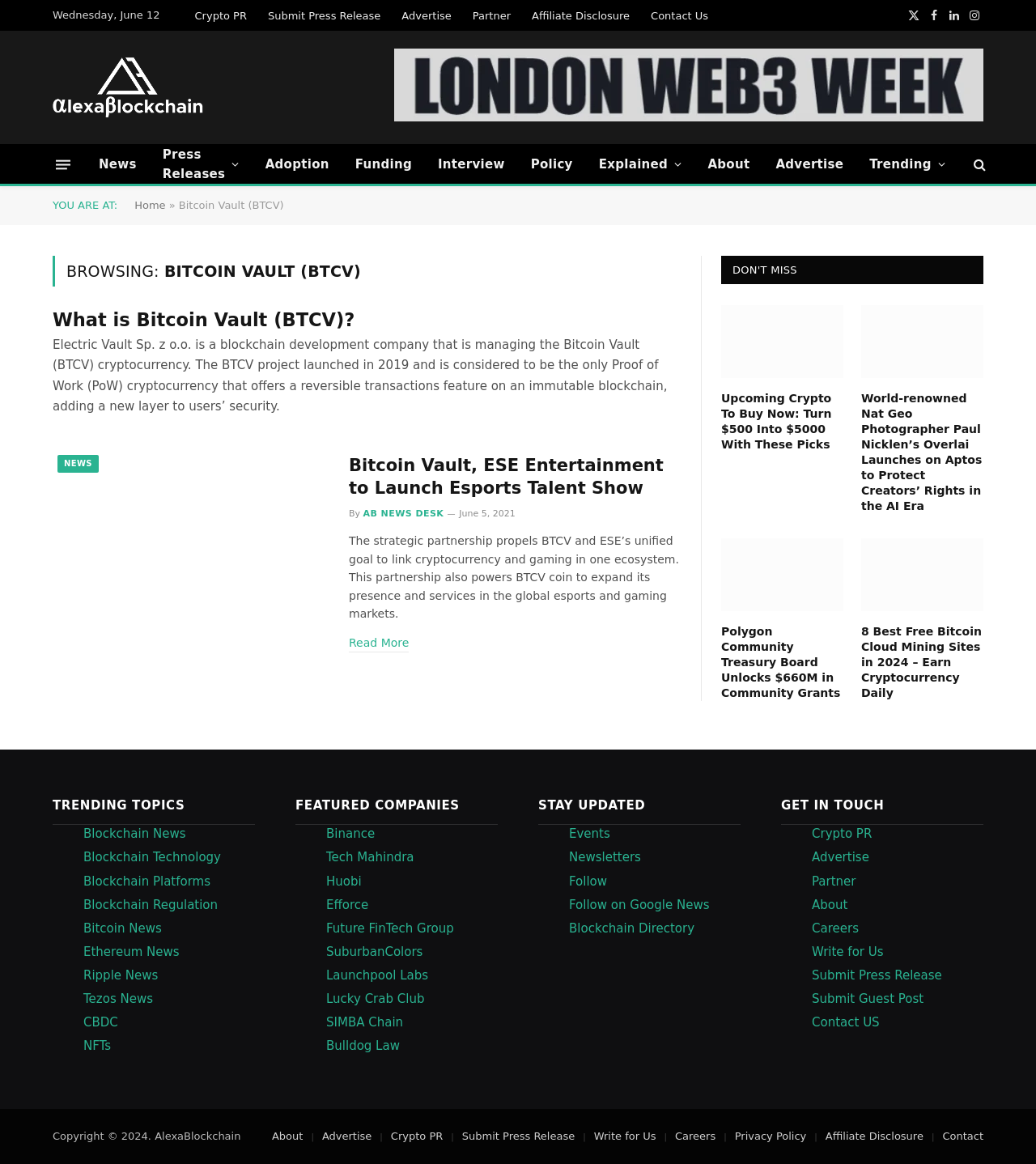Please identify the coordinates of the bounding box that should be clicked to fulfill this instruction: "Click on the 'Submit Press Release' link".

[0.248, 0.0, 0.378, 0.026]